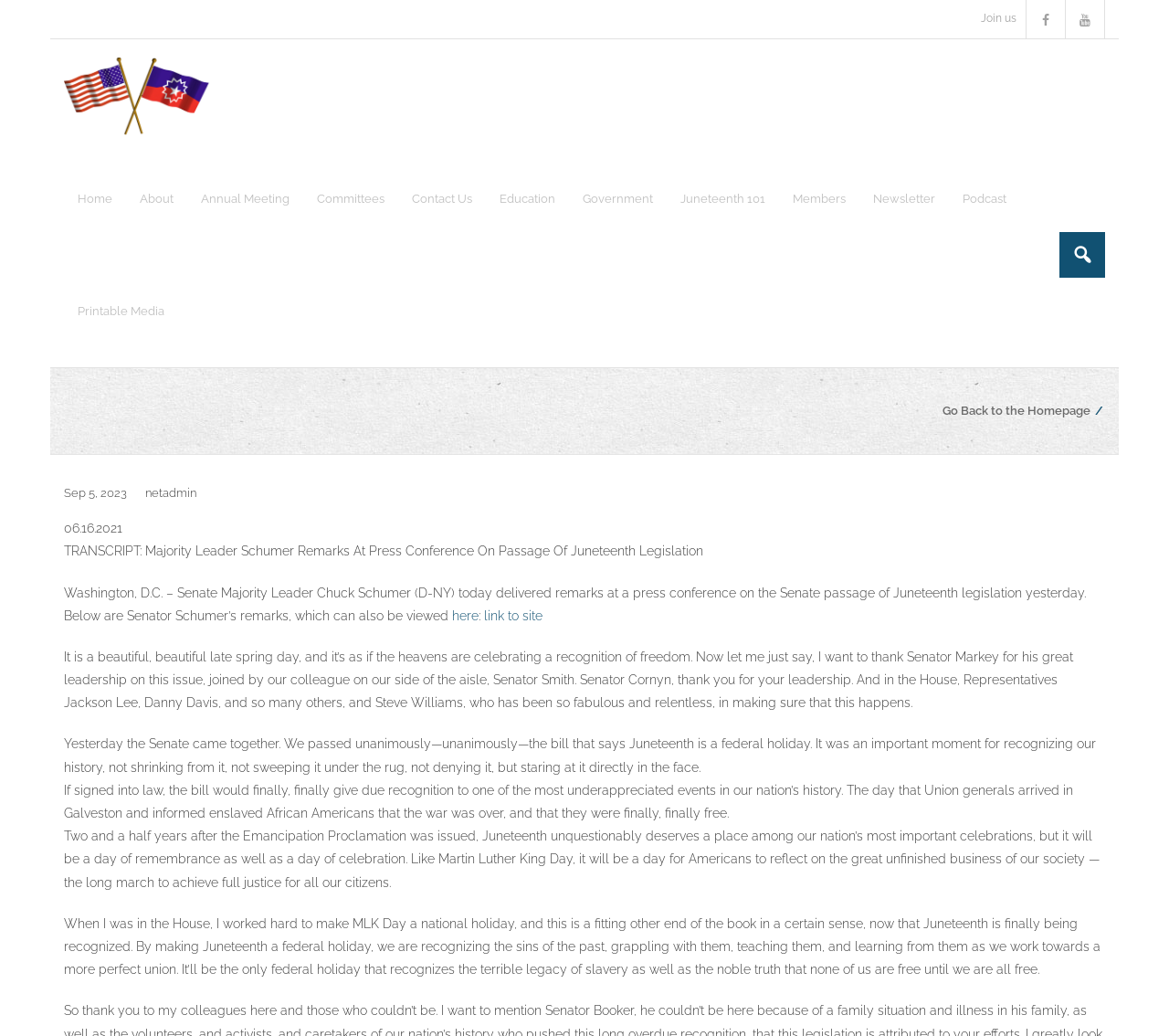Determine the bounding box coordinates of the region I should click to achieve the following instruction: "View Annual Meeting". Ensure the bounding box coordinates are four float numbers between 0 and 1, i.e., [left, top, right, bottom].

[0.16, 0.137, 0.259, 0.246]